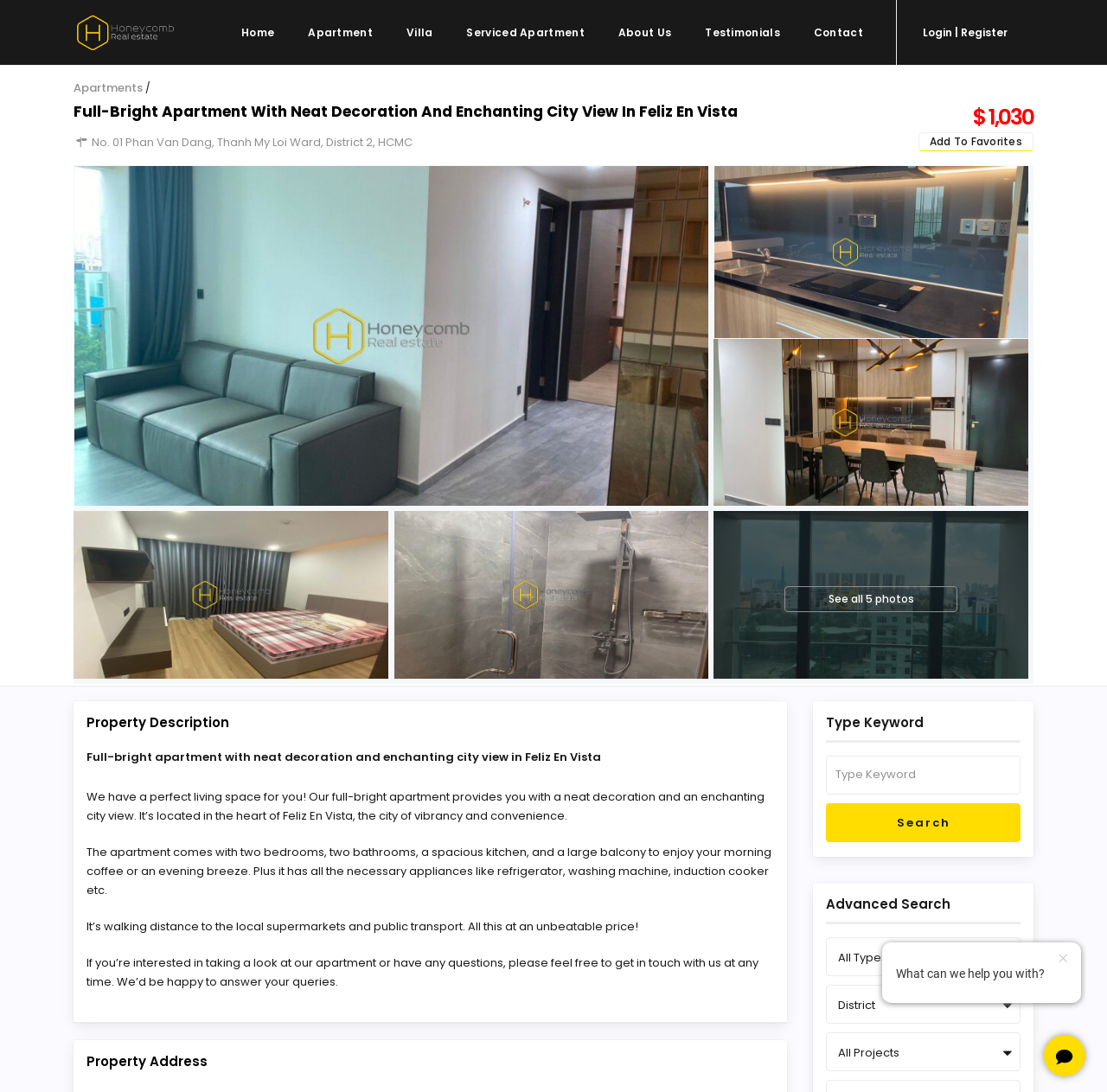What is the purpose of the 'Add To Favorites' button?
Based on the image, respond with a single word or phrase.

To save the apartment